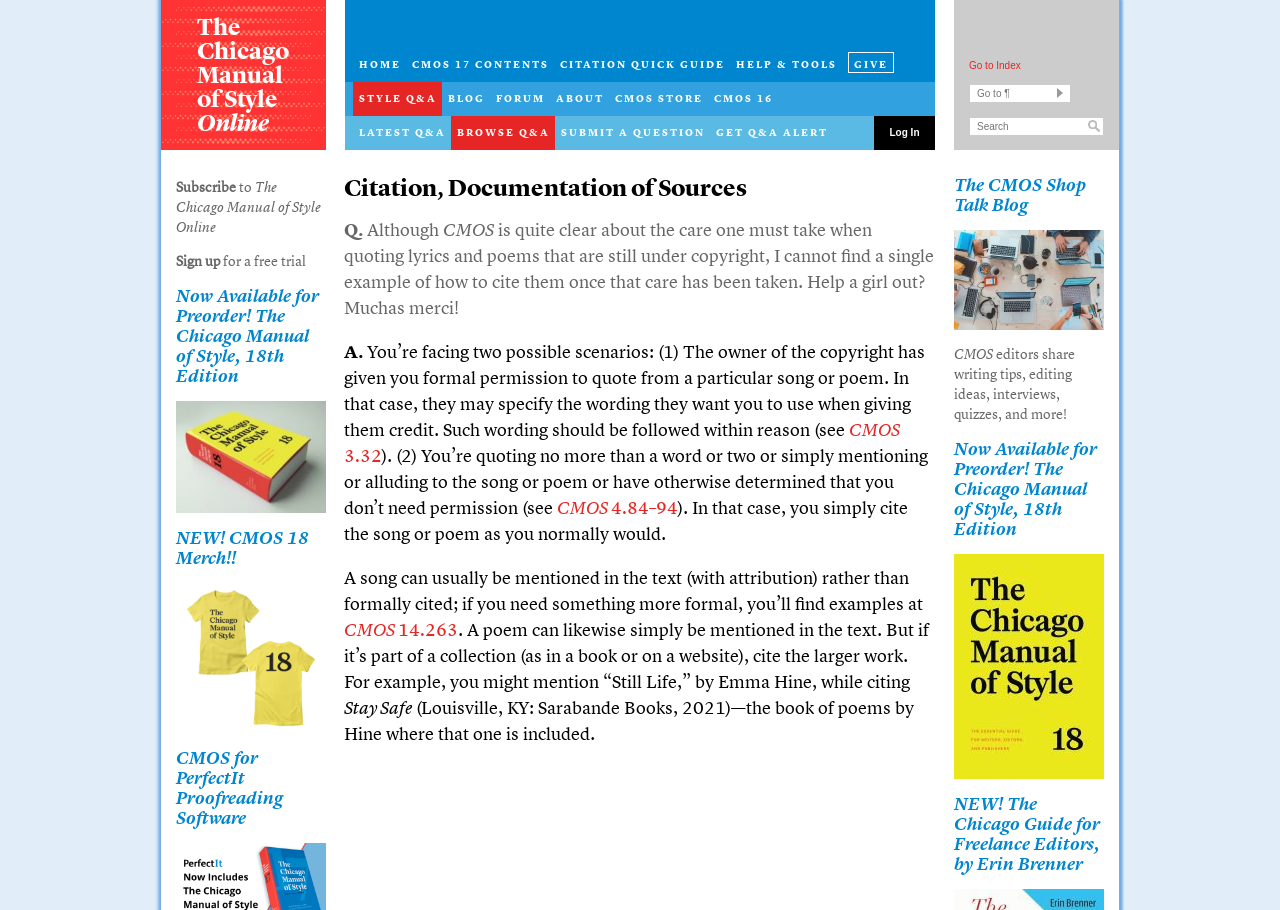Provide the bounding box coordinates in the format (top-left x, top-left y, bottom-right x, bottom-right y). All values are floating point numbers between 0 and 1. Determine the bounding box coordinate of the UI element described as: Search

None